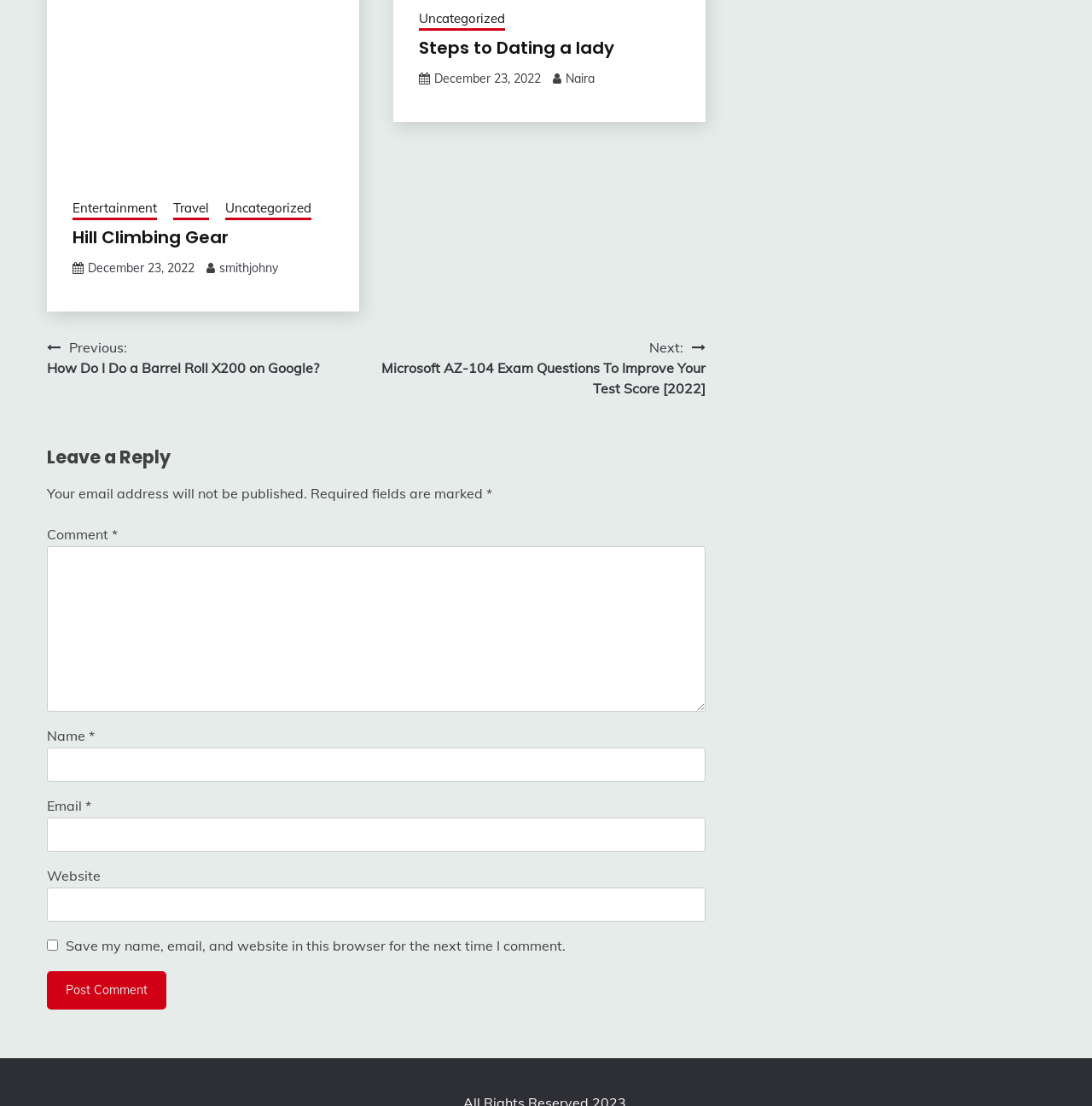What is the date of the post 'Steps to Dating a lady'?
Please use the image to provide a one-word or short phrase answer.

December 23, 2022